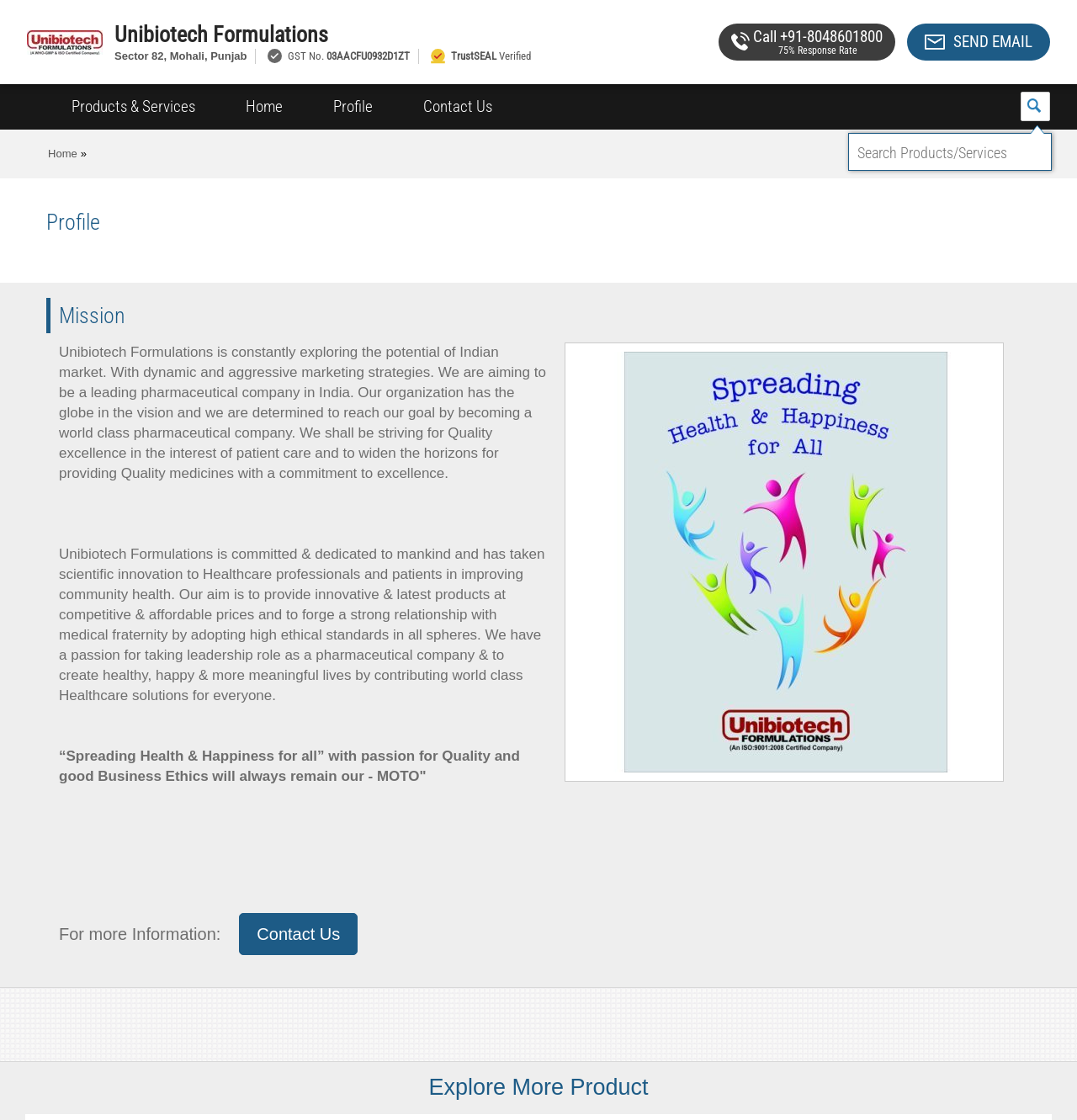Please identify the coordinates of the bounding box that should be clicked to fulfill this instruction: "Search for a book".

None